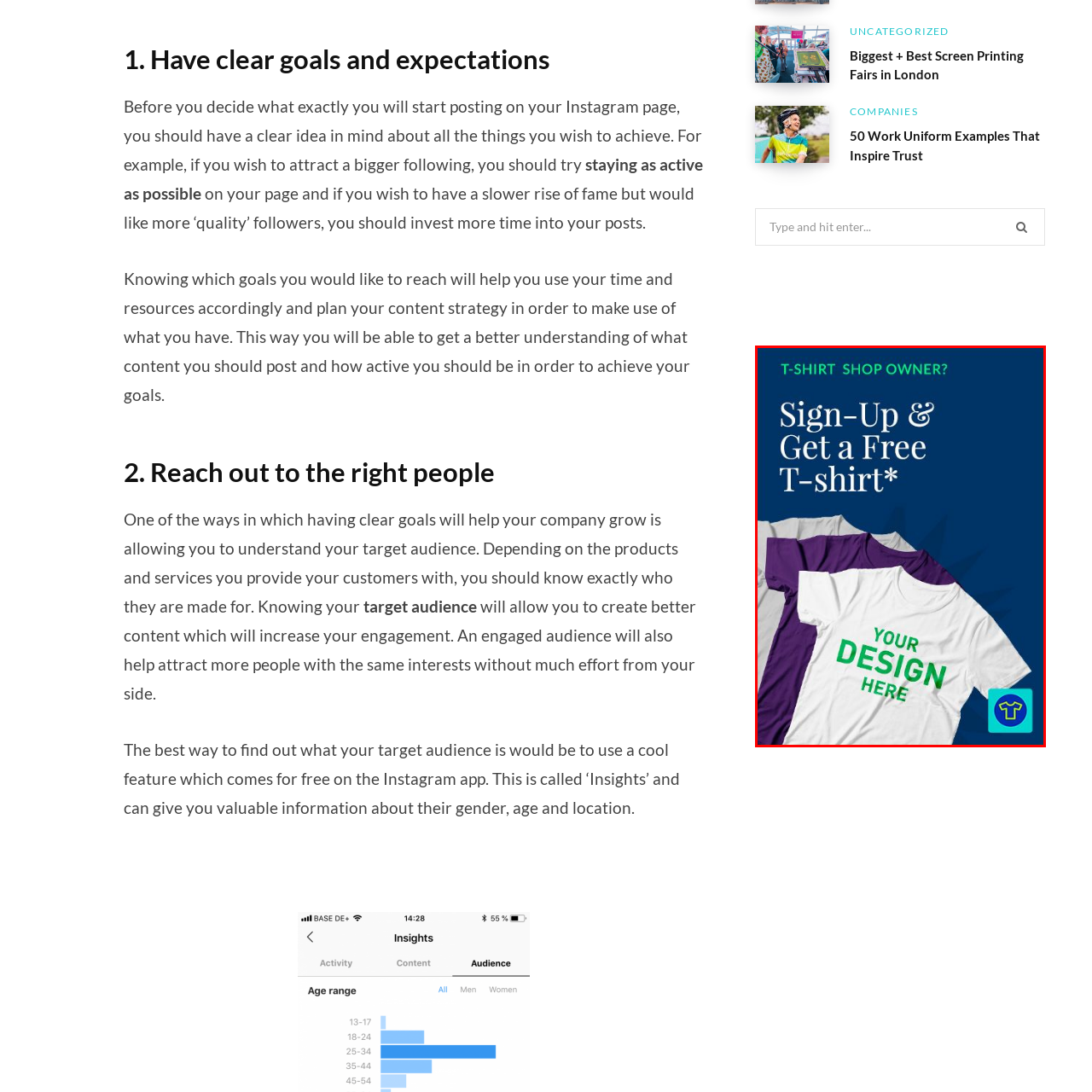Observe the image within the red outline and respond to the ensuing question with a detailed explanation based on the visual aspects of the image: 
How many colors of t-shirts are visible in the image?

The image showcases a visually appealing arrangement of t-shirts in vibrant colors, with a white t-shirt in the foreground, and purple and gray t-shirts in the backdrop, making a total of three colors visible.